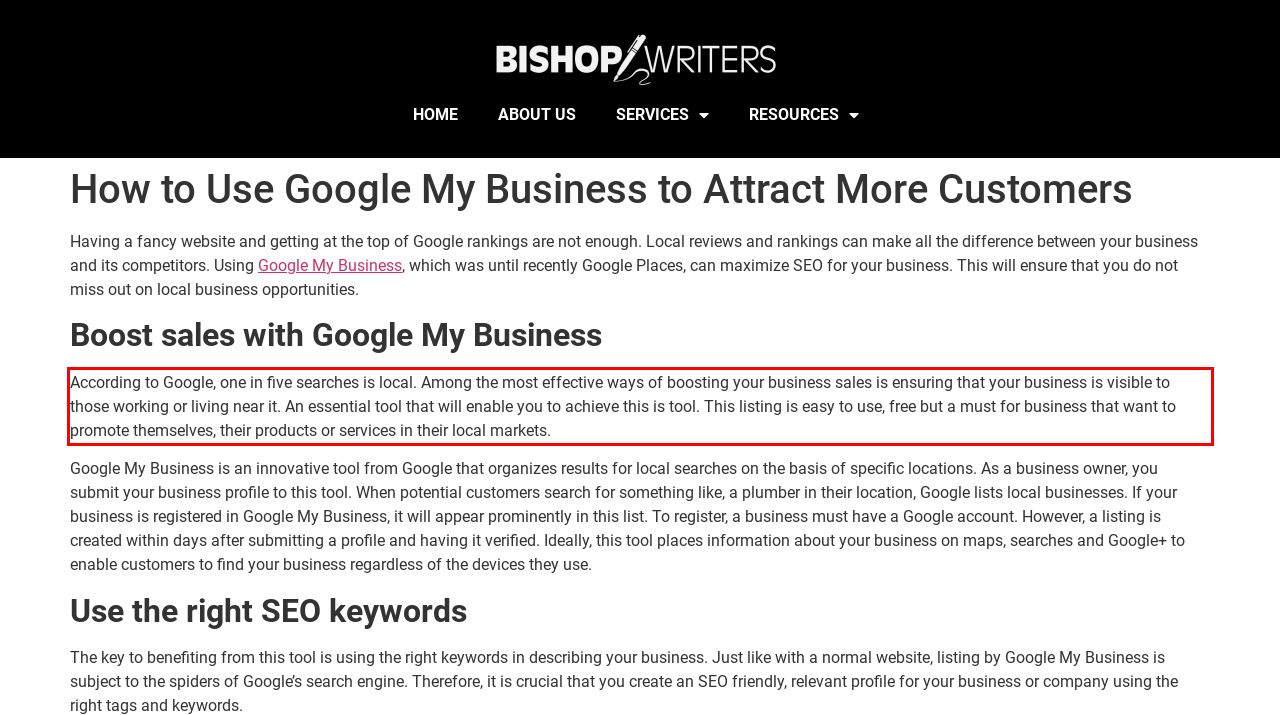Analyze the webpage screenshot and use OCR to recognize the text content in the red bounding box.

According to Google, one in five searches is local. Among the most effective ways of boosting your business sales is ensuring that your business is visible to those working or living near it. An essential tool that will enable you to achieve this is tool. This listing is easy to use, free but a must for business that want to promote themselves, their products or services in their local markets.